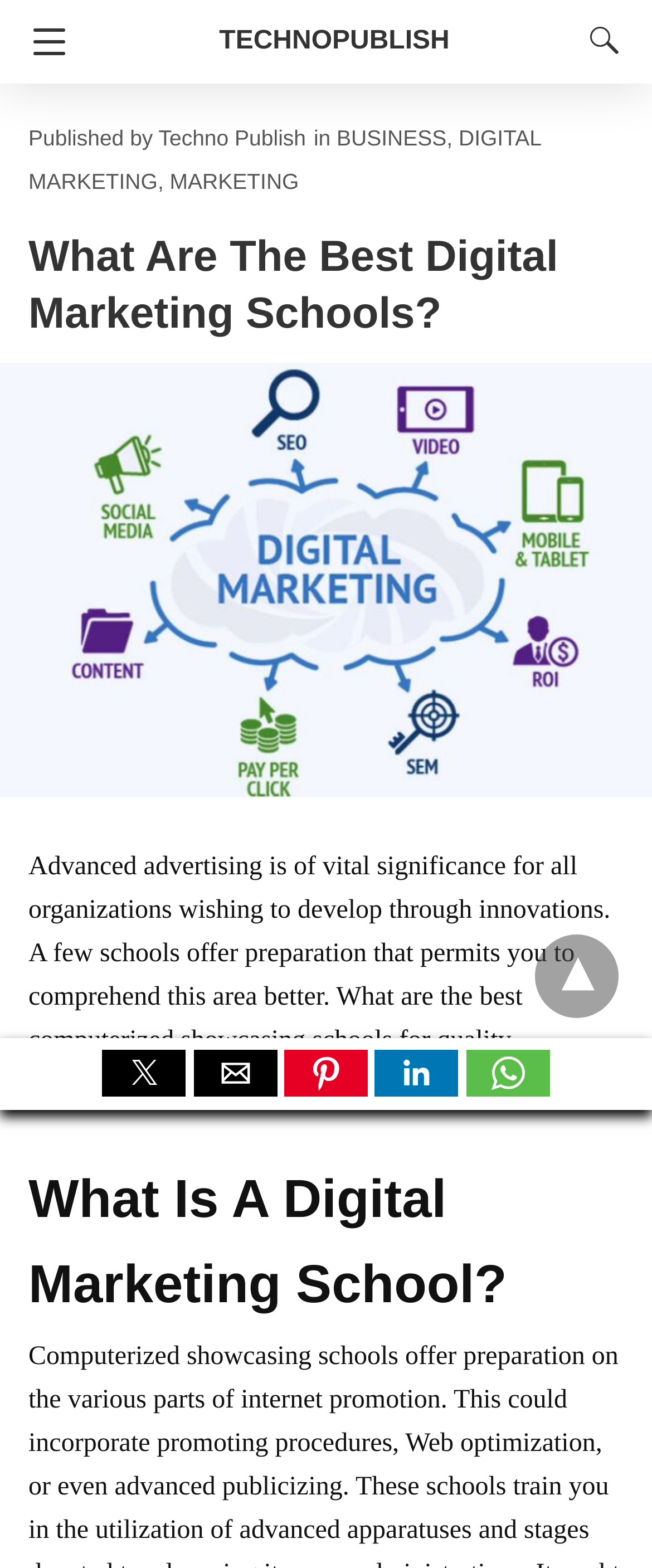Identify the bounding box for the described UI element: "parent_node: TECHNOPUBLISH title="back to top"".

[0.821, 0.596, 0.949, 0.649]